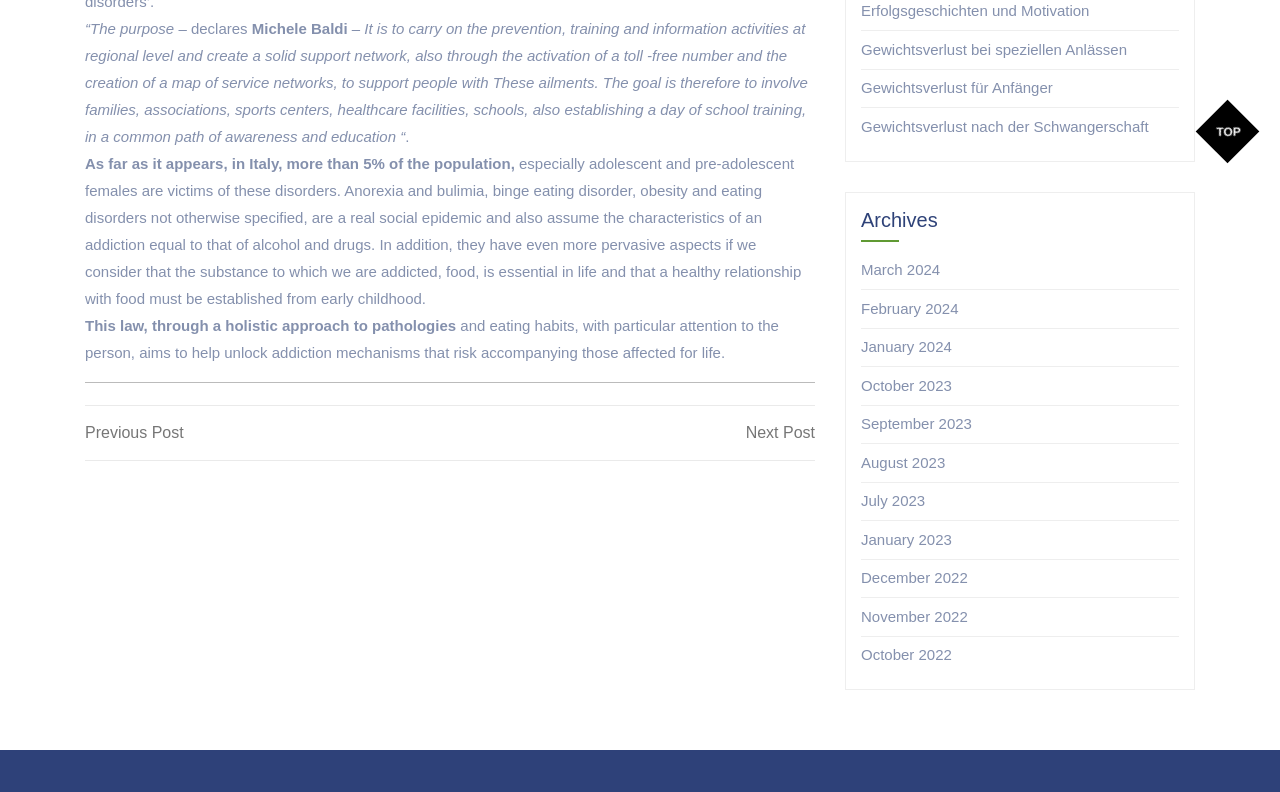Determine the bounding box coordinates of the clickable element necessary to fulfill the instruction: "Click on 'Next Post'". Provide the coordinates as four float numbers within the 0 to 1 range, i.e., [left, top, right, bottom].

[0.352, 0.532, 0.637, 0.562]